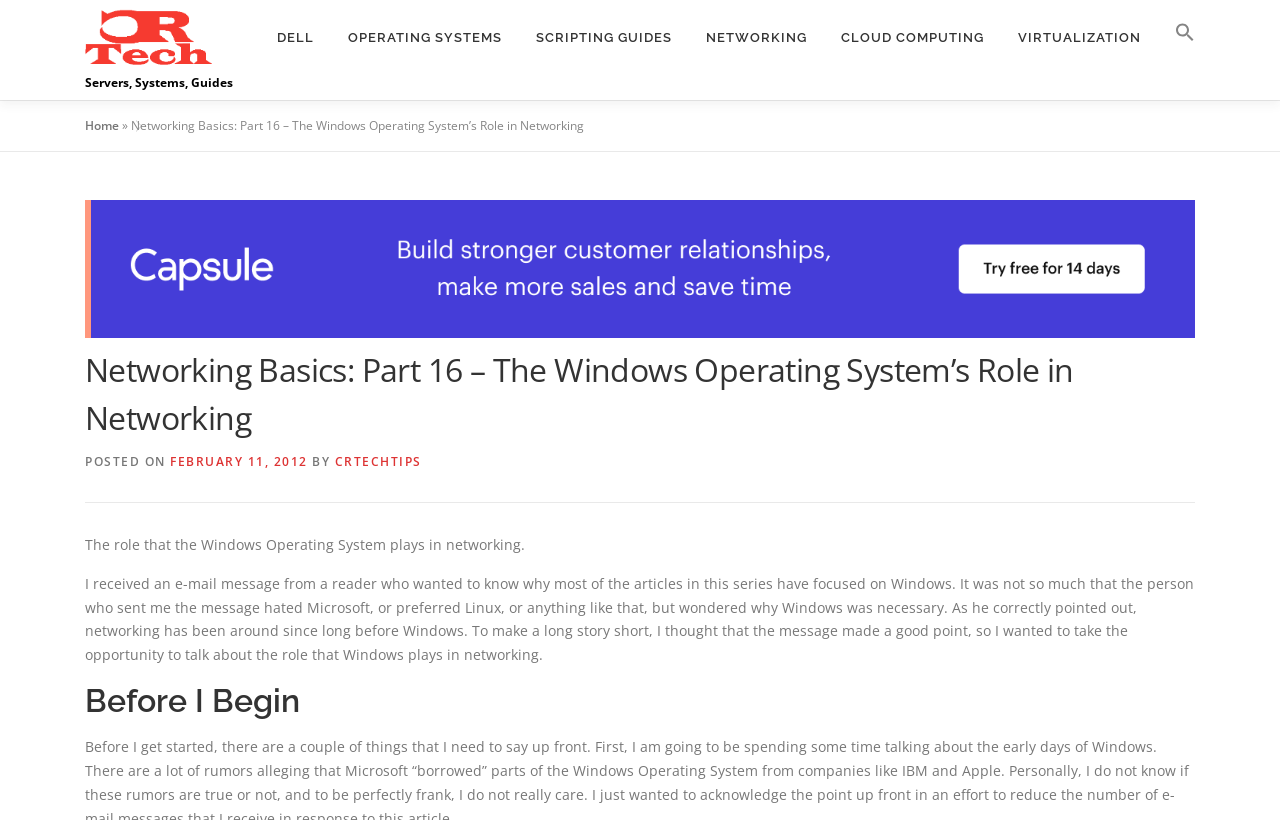Find the bounding box coordinates of the clickable area required to complete the following action: "Click on the CR Tech link".

[0.066, 0.034, 0.165, 0.057]